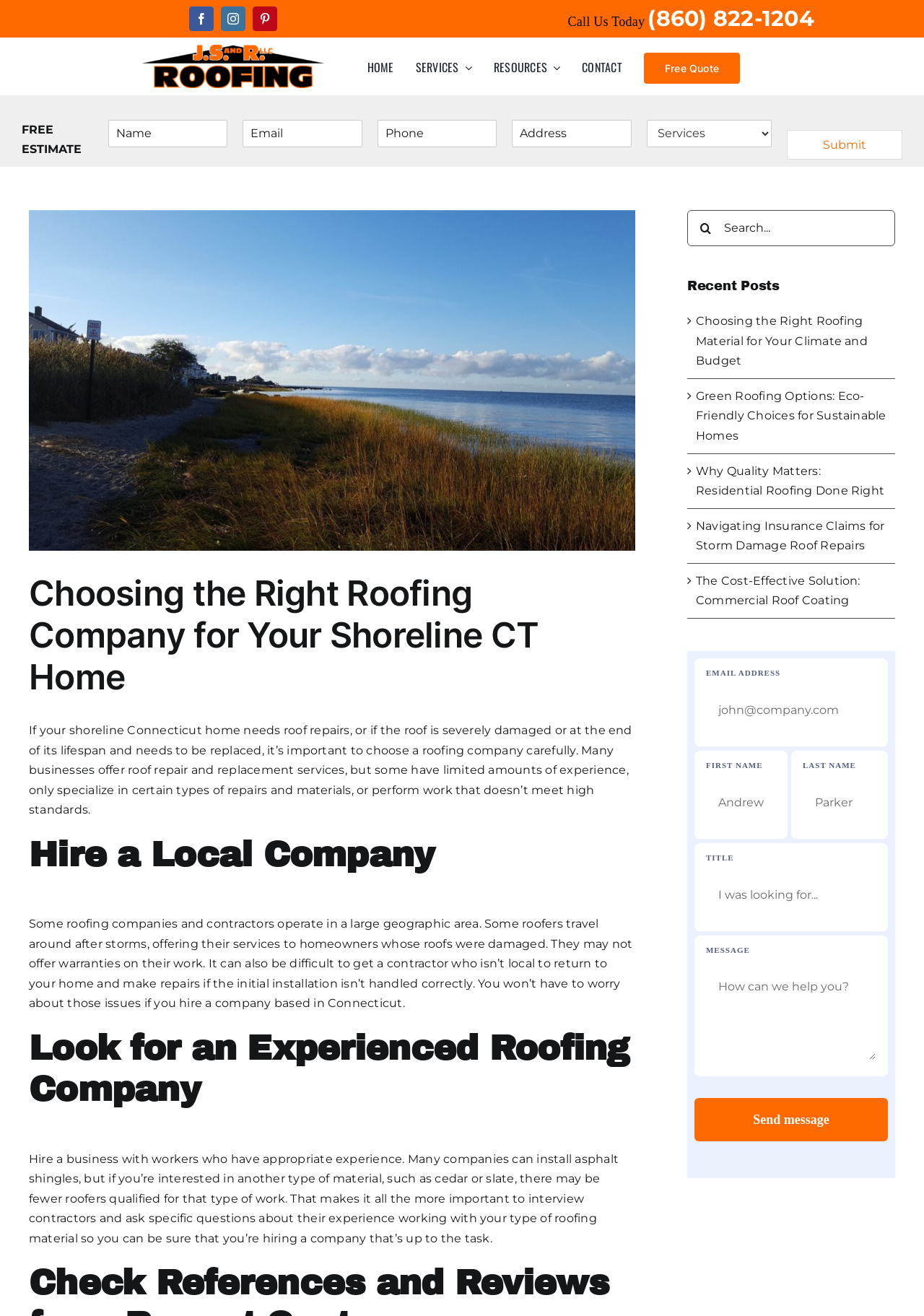Bounding box coordinates are specified in the format (top-left x, top-left y, bottom-right x, bottom-right y). All values are floating point numbers bounded between 0 and 1. Please provide the bounding box coordinate of the region this sentence describes: View Larger Image

[0.031, 0.16, 0.688, 0.419]